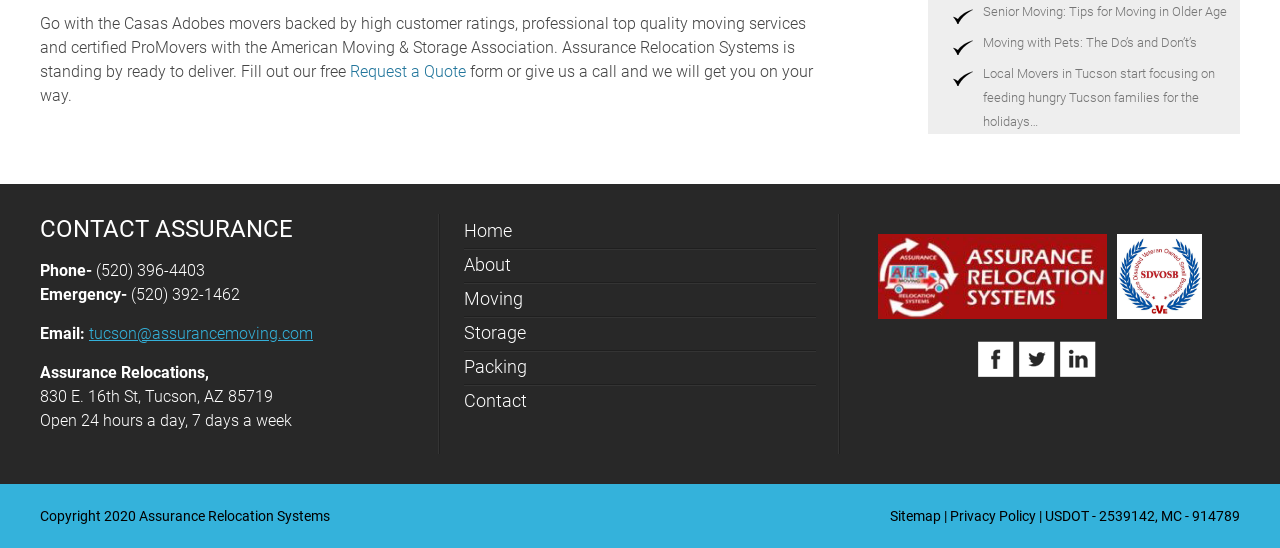What is the address of the company?
Based on the image, answer the question with a single word or brief phrase.

830 E. 16th St, Tucson, AZ 85719